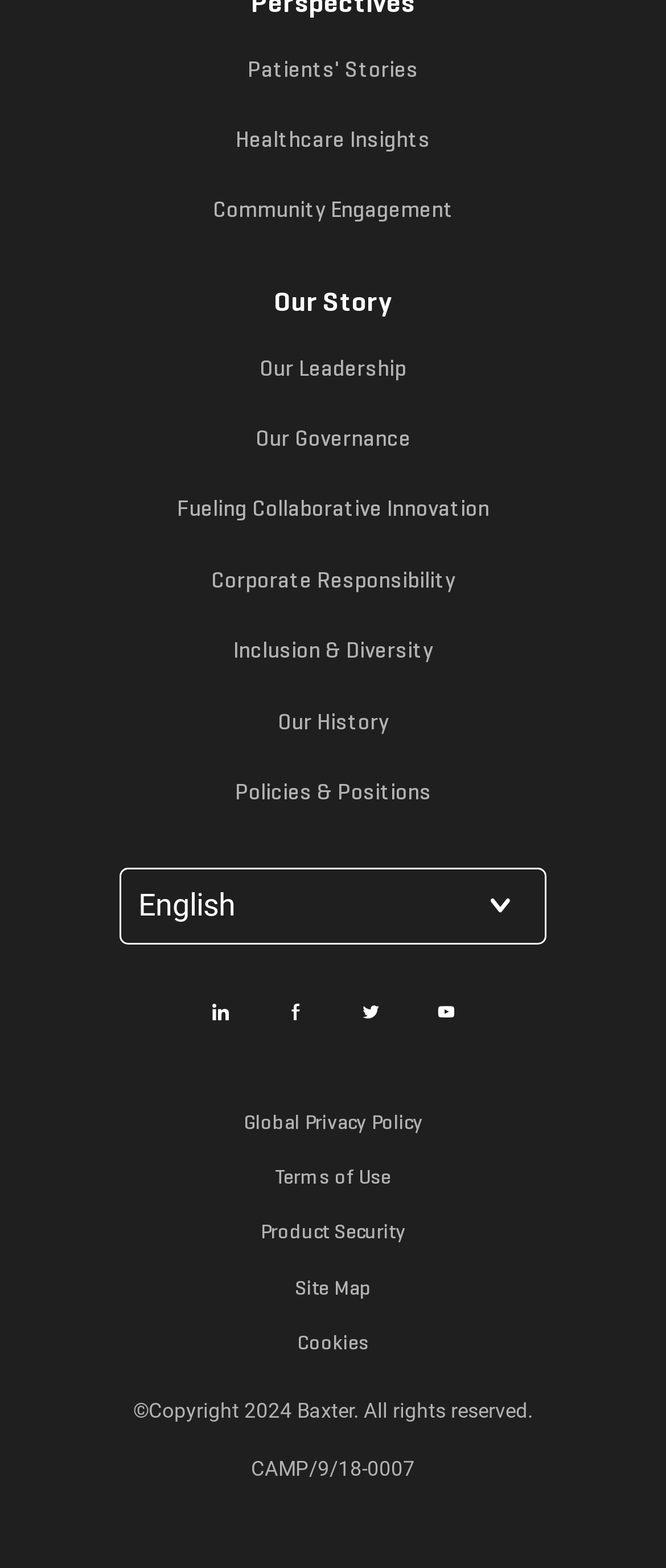Provide the bounding box coordinates, formatted as (top-left x, top-left y, bottom-right x, bottom-right y), with all values being floating point numbers between 0 and 1. Identify the bounding box of the UI element that matches the description: Policies & Positions

[0.353, 0.499, 0.647, 0.513]